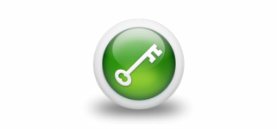Elaborate on the contents of the image in great detail.

The image features a green circular icon with a white key symbol, suggesting security and access. This icon likely represents the "Member Login" feature on the website, indicating that access to certain areas is restricted to strata members only. The design combines a vibrant green background with a simple, recognizable key, emphasizing the importance of secure entry to exclusive content. Below the icon, there is a heading that reinforces this notion, providing users with clear guidance on accessing the site’s restricted areas.